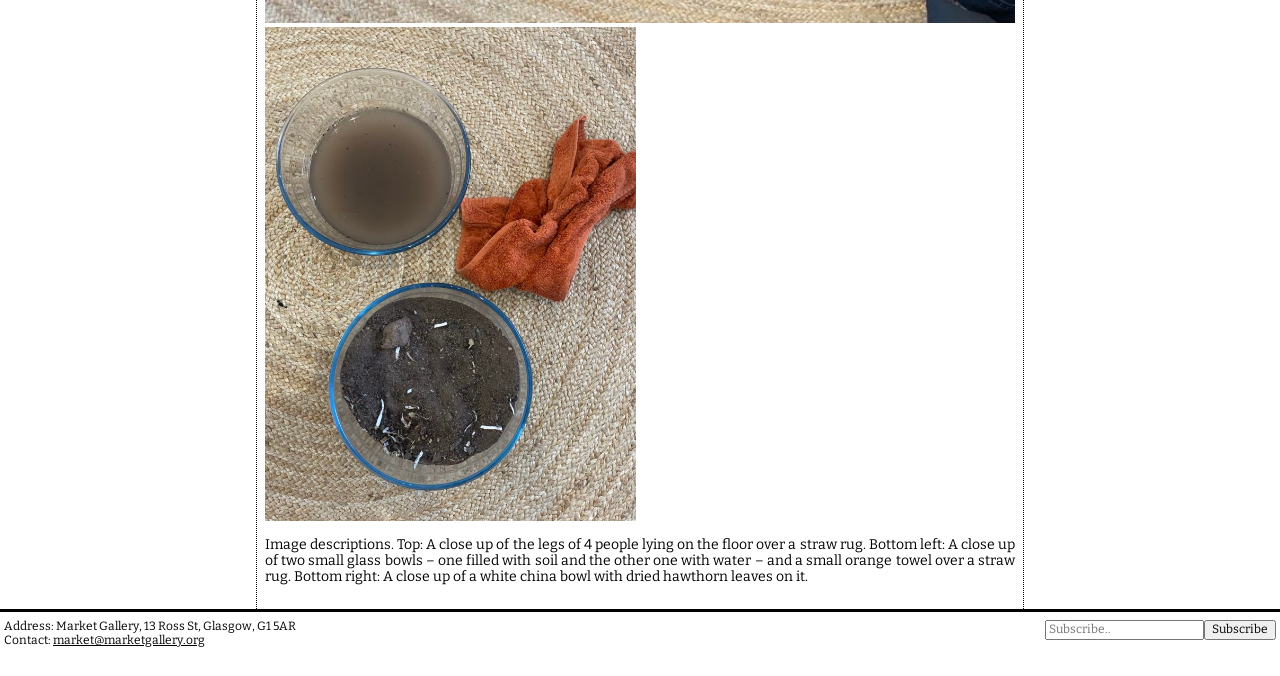Using the description: "market@marketgallery.org", determine the UI element's bounding box coordinates. Ensure the coordinates are in the format of four float numbers between 0 and 1, i.e., [left, top, right, bottom].

[0.041, 0.937, 0.16, 0.957]